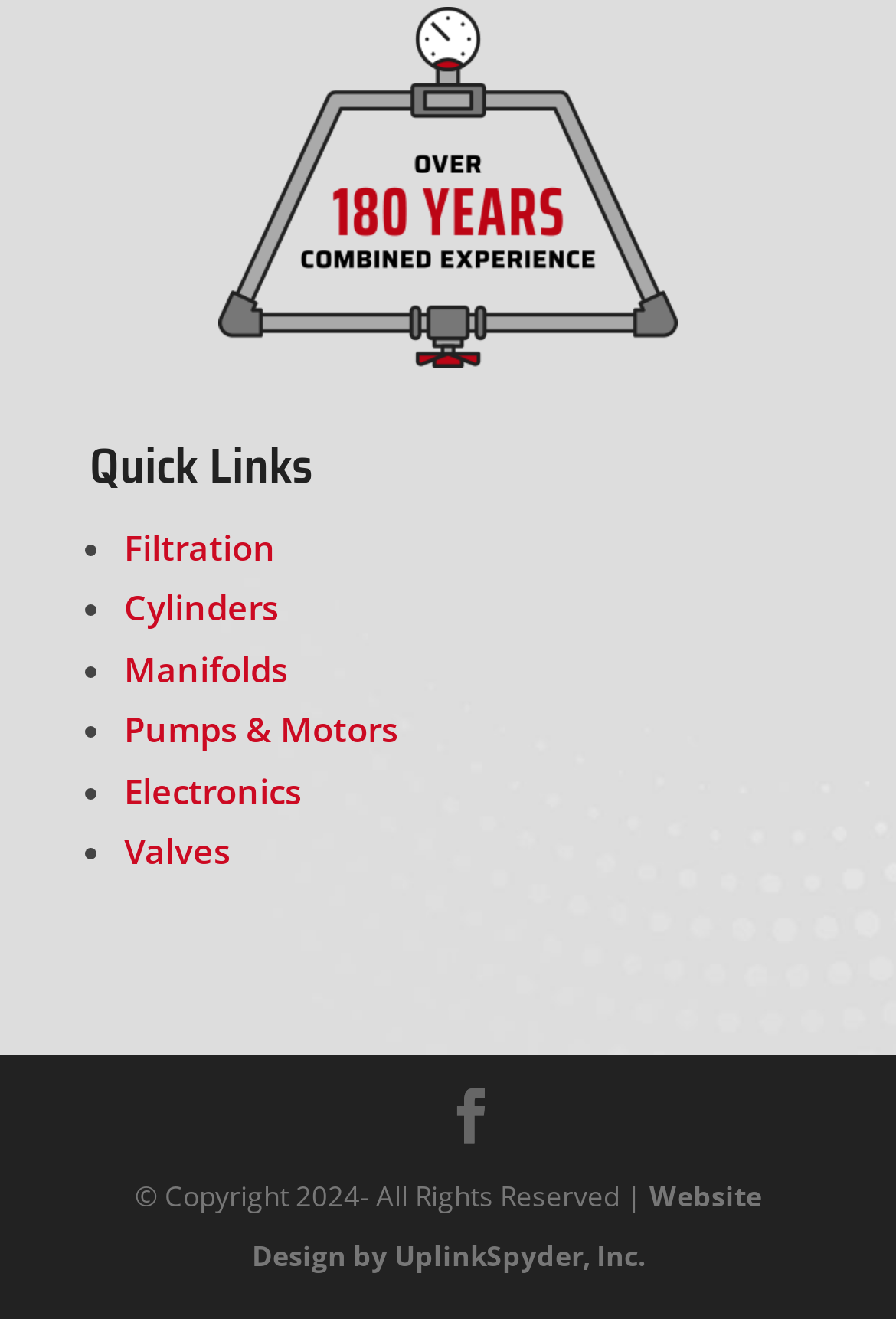Specify the bounding box coordinates of the region I need to click to perform the following instruction: "Click on 'More'". The coordinates must be four float numbers in the range of 0 to 1, i.e., [left, top, right, bottom].

None